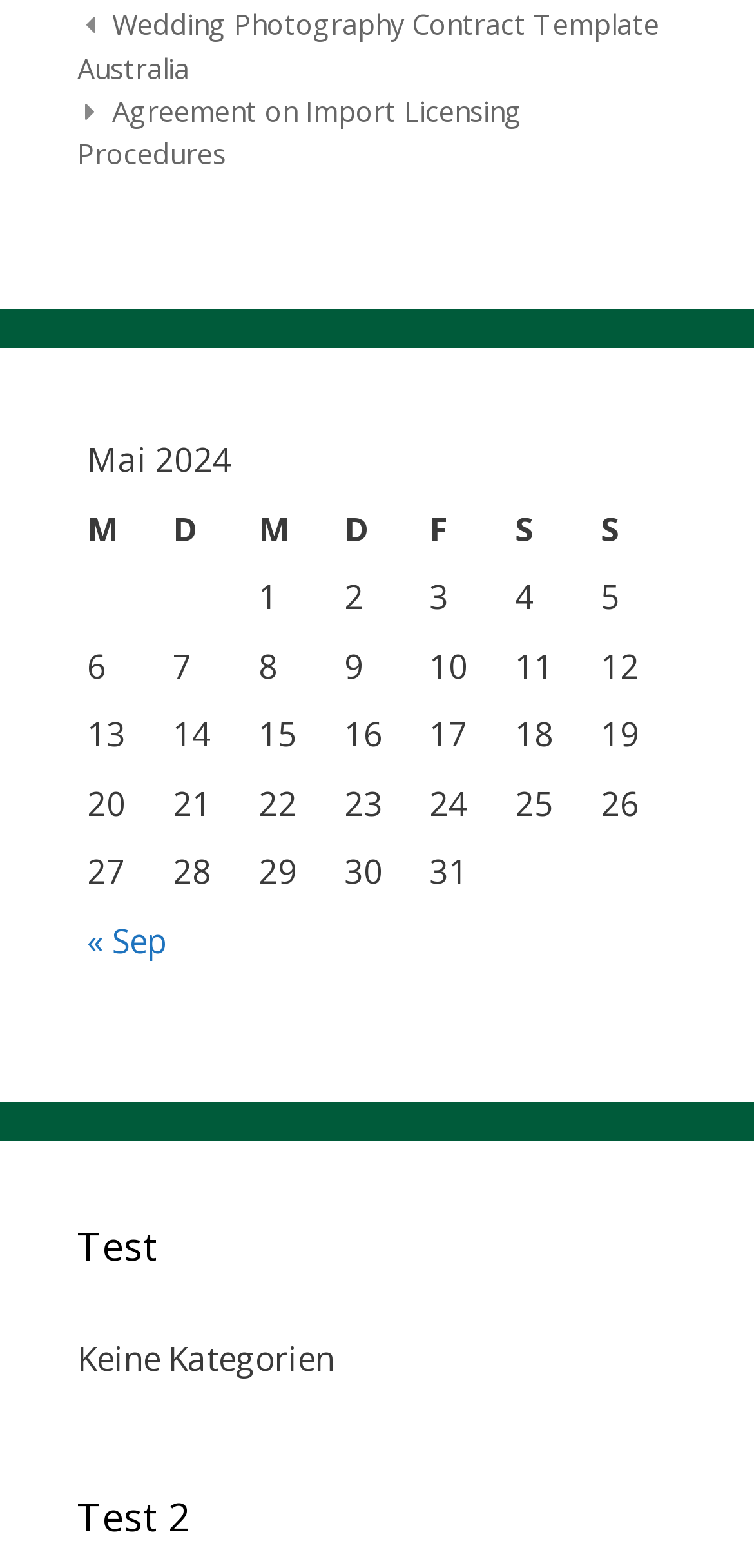What is the text of the last link in the table?
Answer the question with as much detail as possible.

The last row of the table has a link with the text '« Sep', which is the last link in the table.